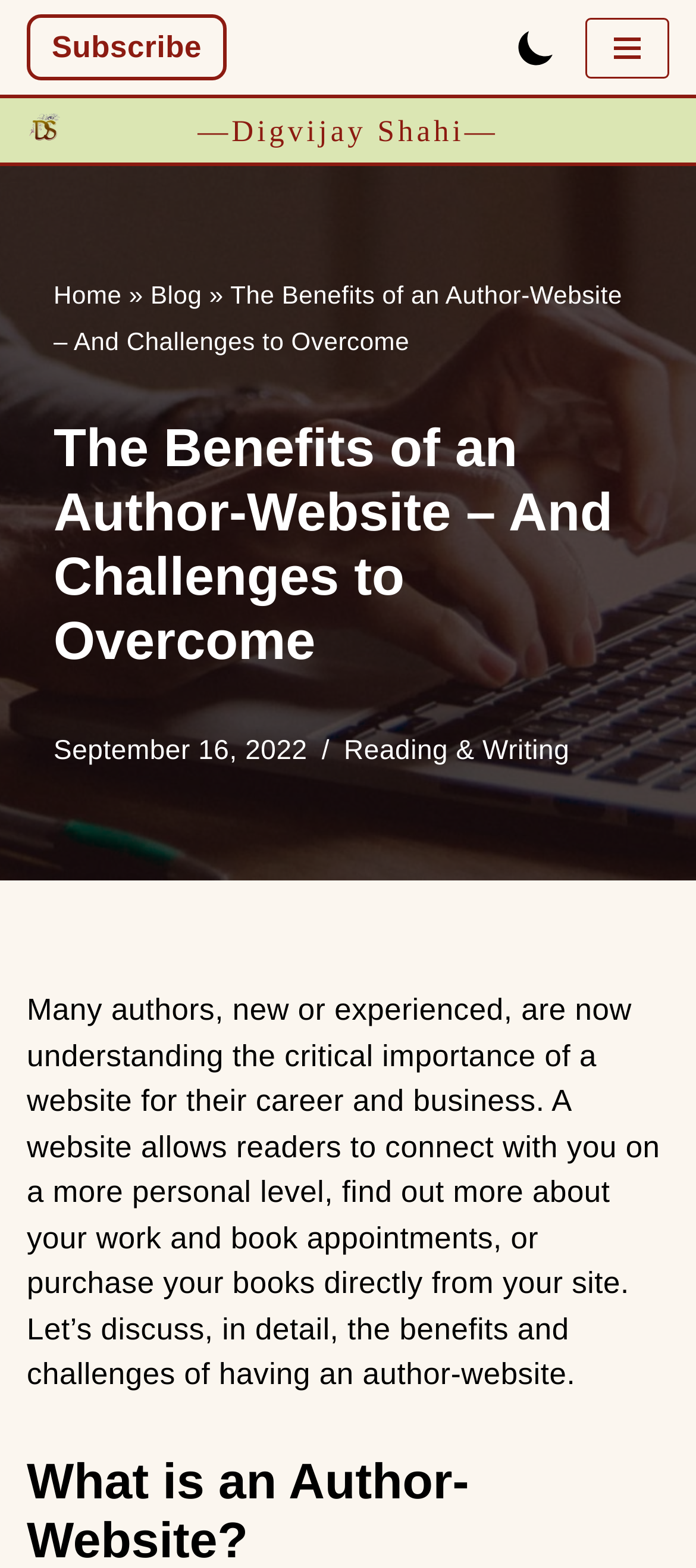Please identify the bounding box coordinates of the element I should click to complete this instruction: 'Visit the Reading & Writing page'. The coordinates should be given as four float numbers between 0 and 1, like this: [left, top, right, bottom].

[0.494, 0.469, 0.818, 0.489]